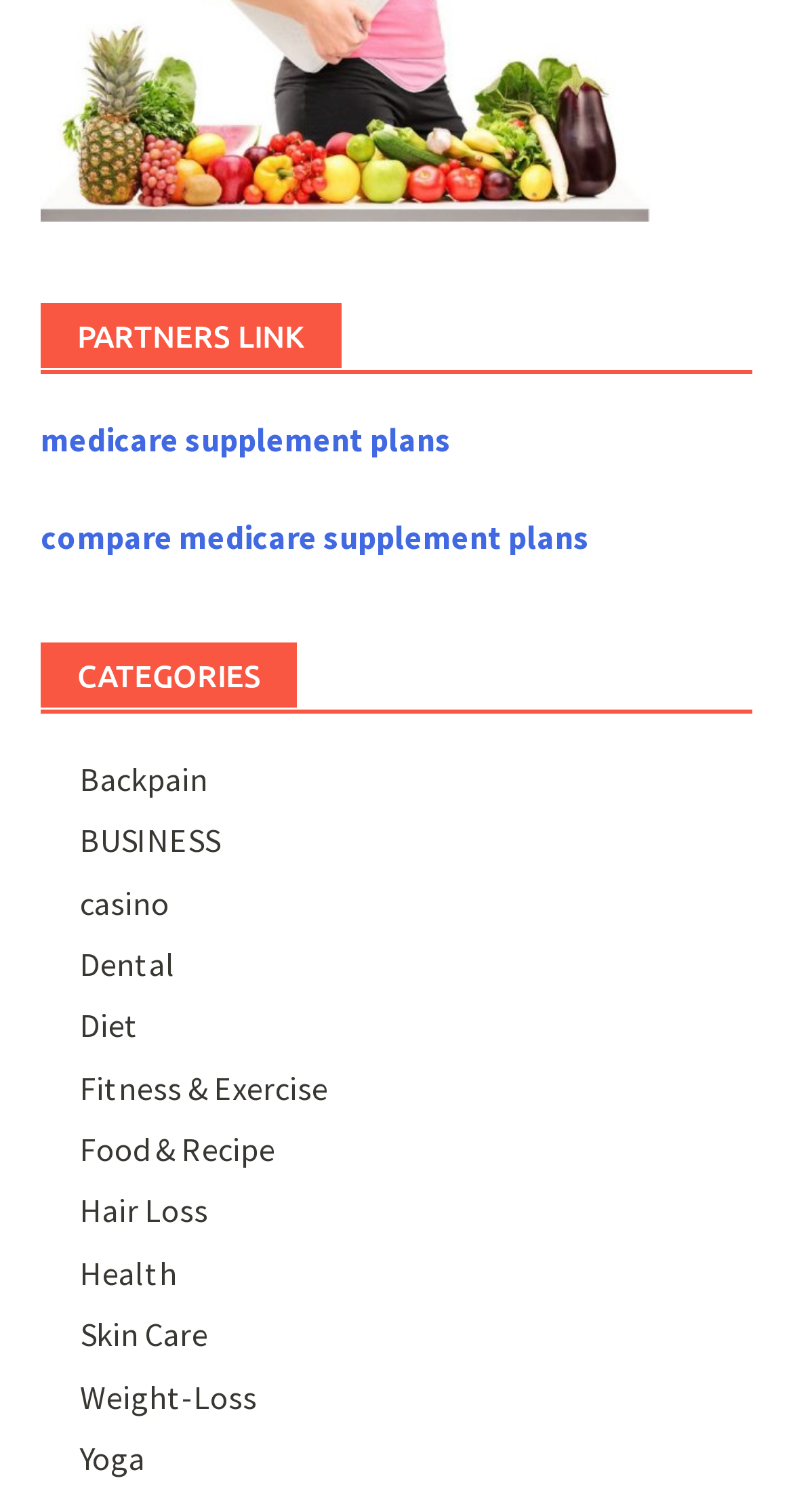Give a one-word or one-phrase response to the question: 
How many links are under 'CATEGORIES'?

12